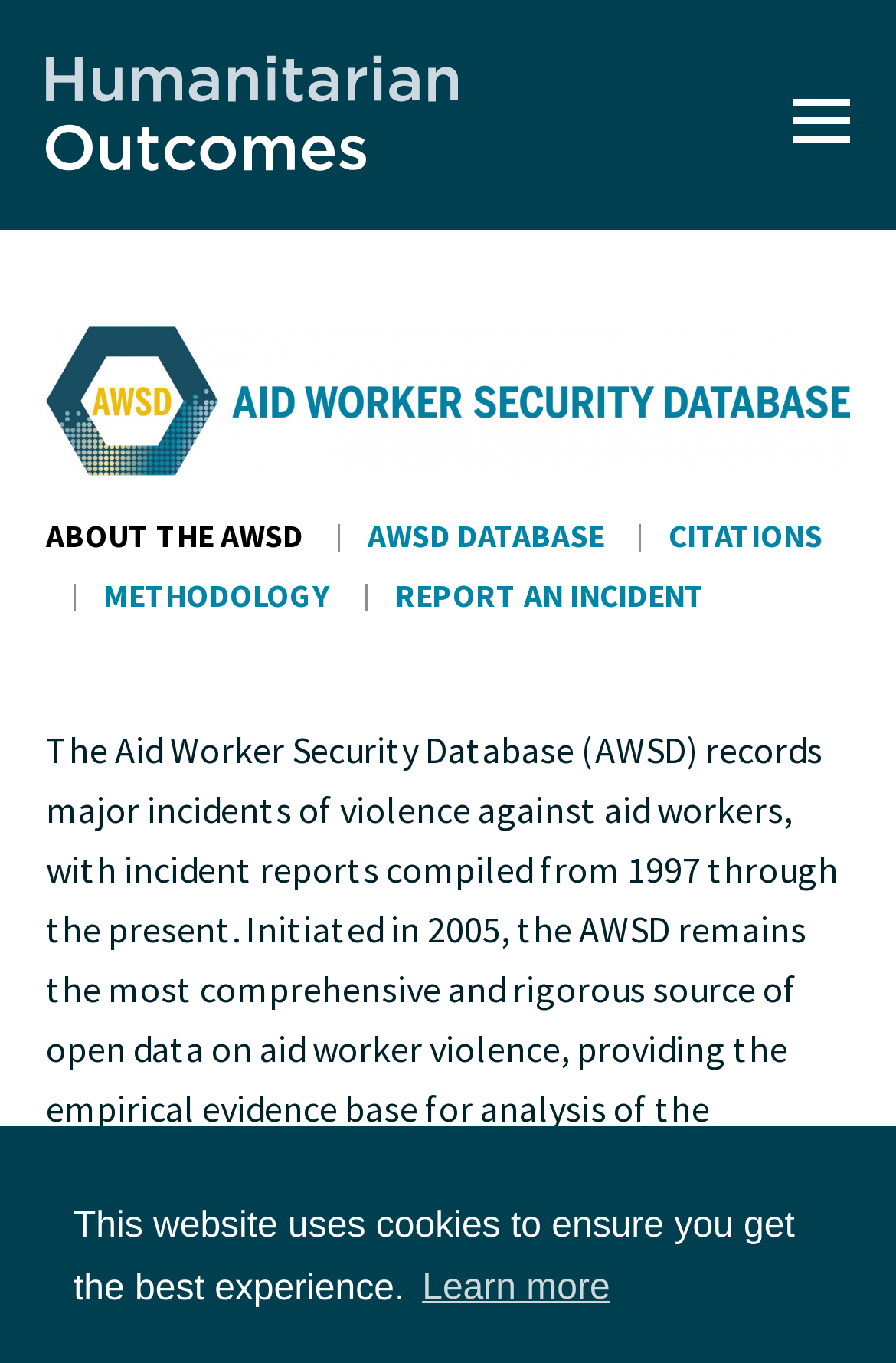Please pinpoint the bounding box coordinates for the region I should click to adhere to this instruction: "view international studies".

[0.308, 0.962, 0.679, 0.995]